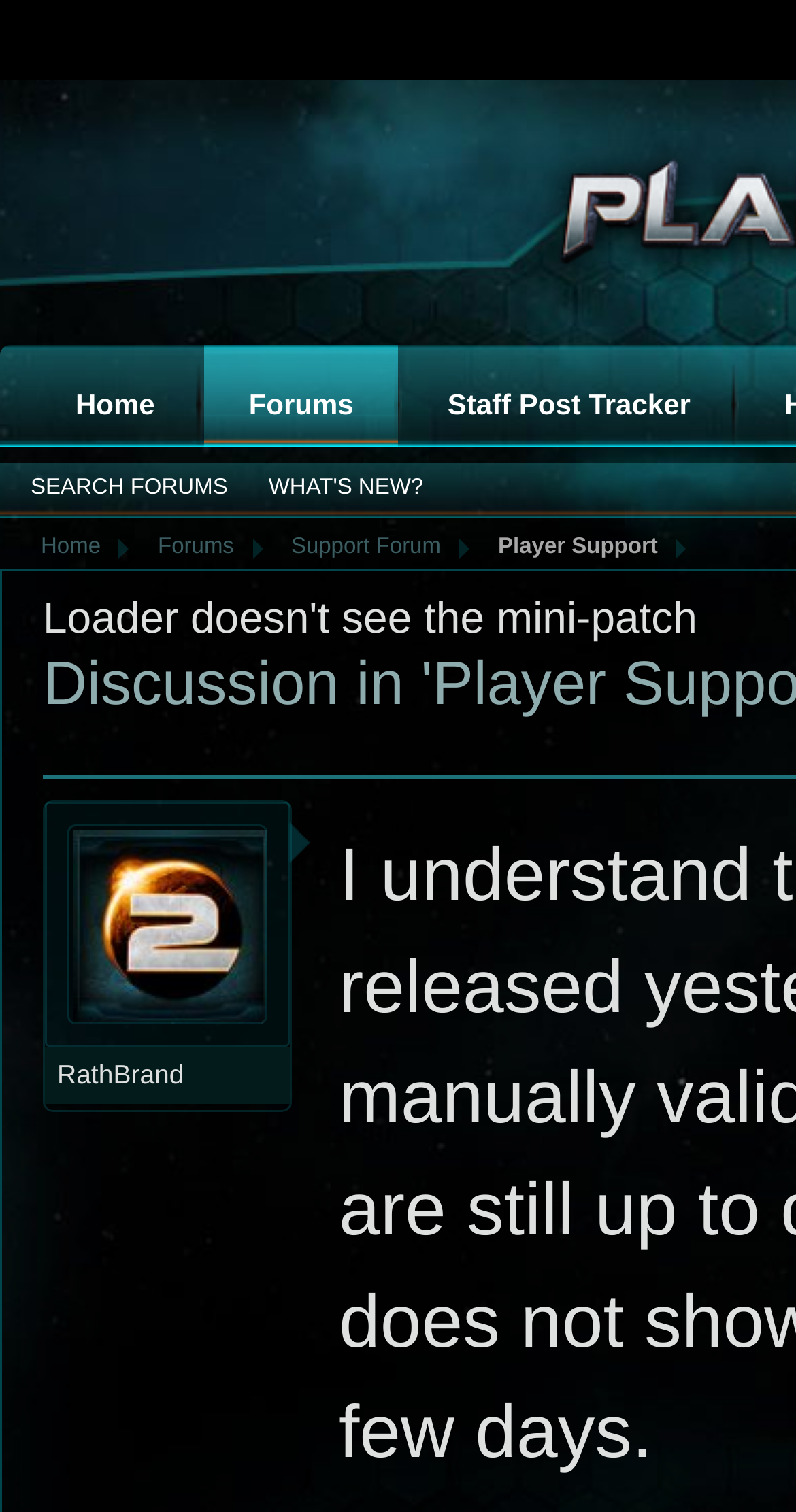Who is the author of the post?
Based on the image, answer the question with as much detail as possible.

I found the author's name by looking at the heading element that says 'RathBrand', which is likely the username of the person who wrote the post.